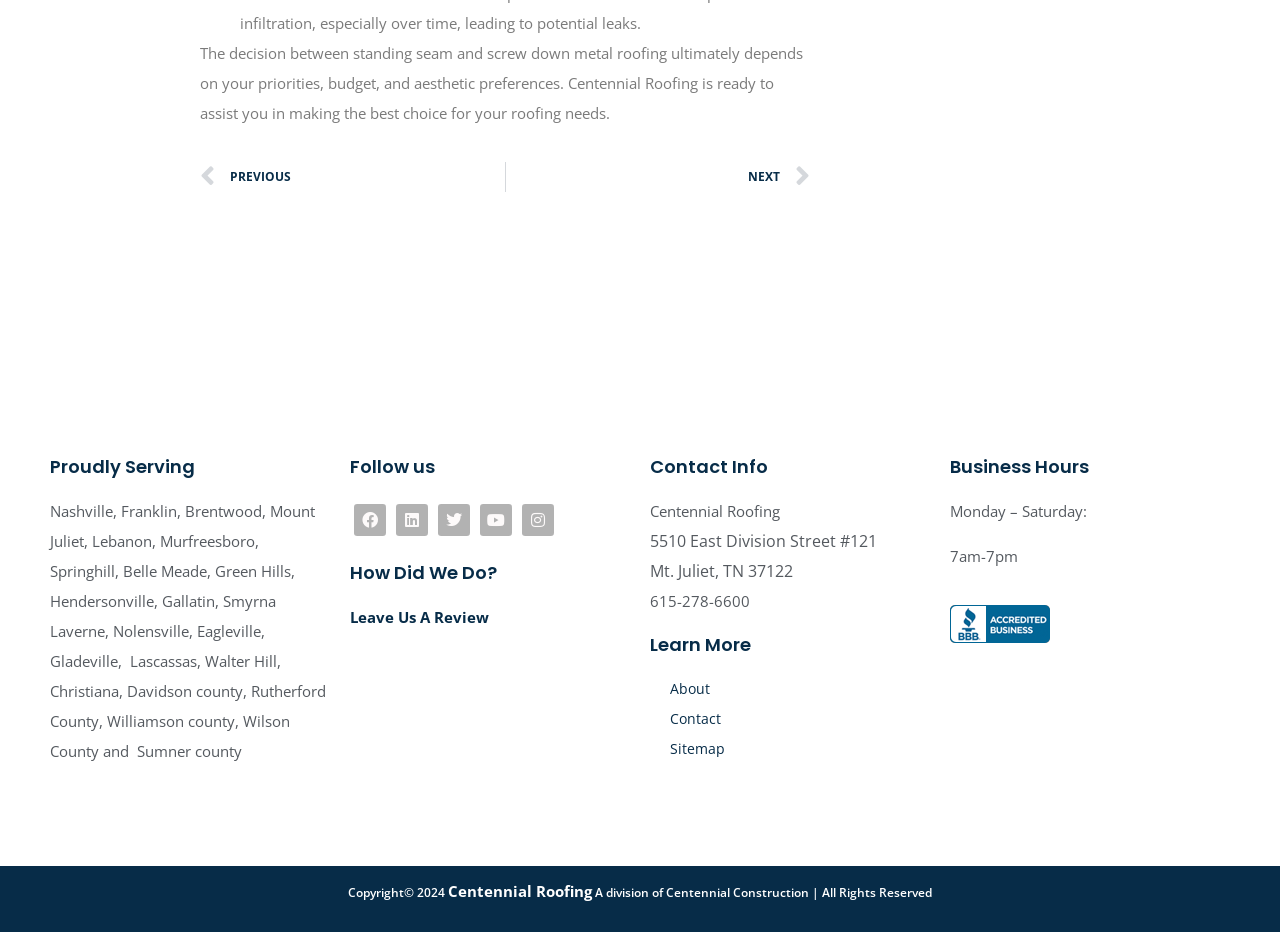Refer to the image and offer a detailed explanation in response to the question: What are the business hours?

I found the business hours in the static text elements with bounding box coordinates [0.742, 0.538, 0.849, 0.559] and [0.742, 0.586, 0.795, 0.607]. The first element says 'Monday – Saturday:' and the second element says '7am-7pm'.